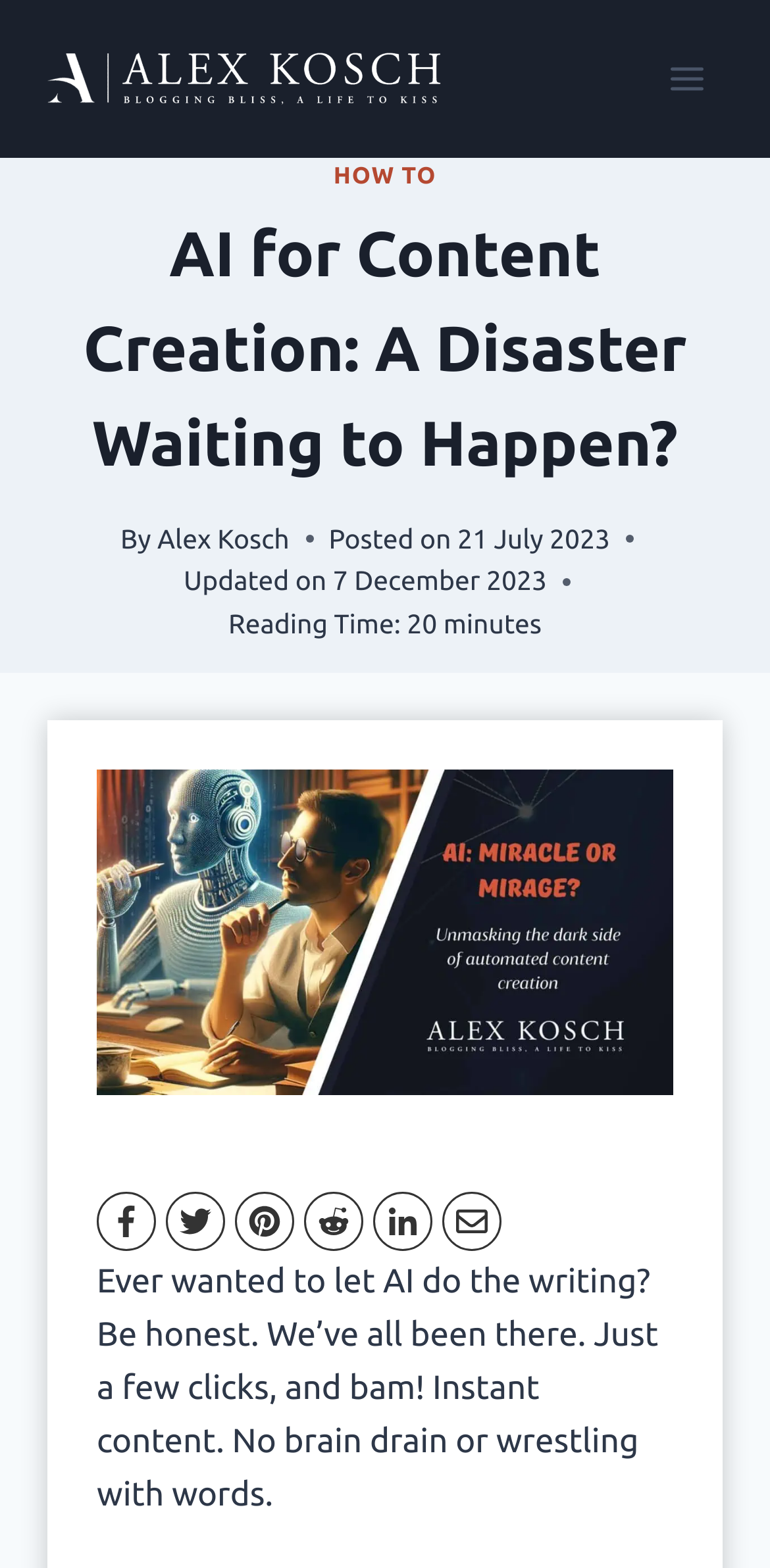Who is the author of the article?
Please respond to the question with a detailed and informative answer.

The author of the article can be found by looking at the section that mentions 'By' followed by the author's name, which is 'Alex Kosch'.